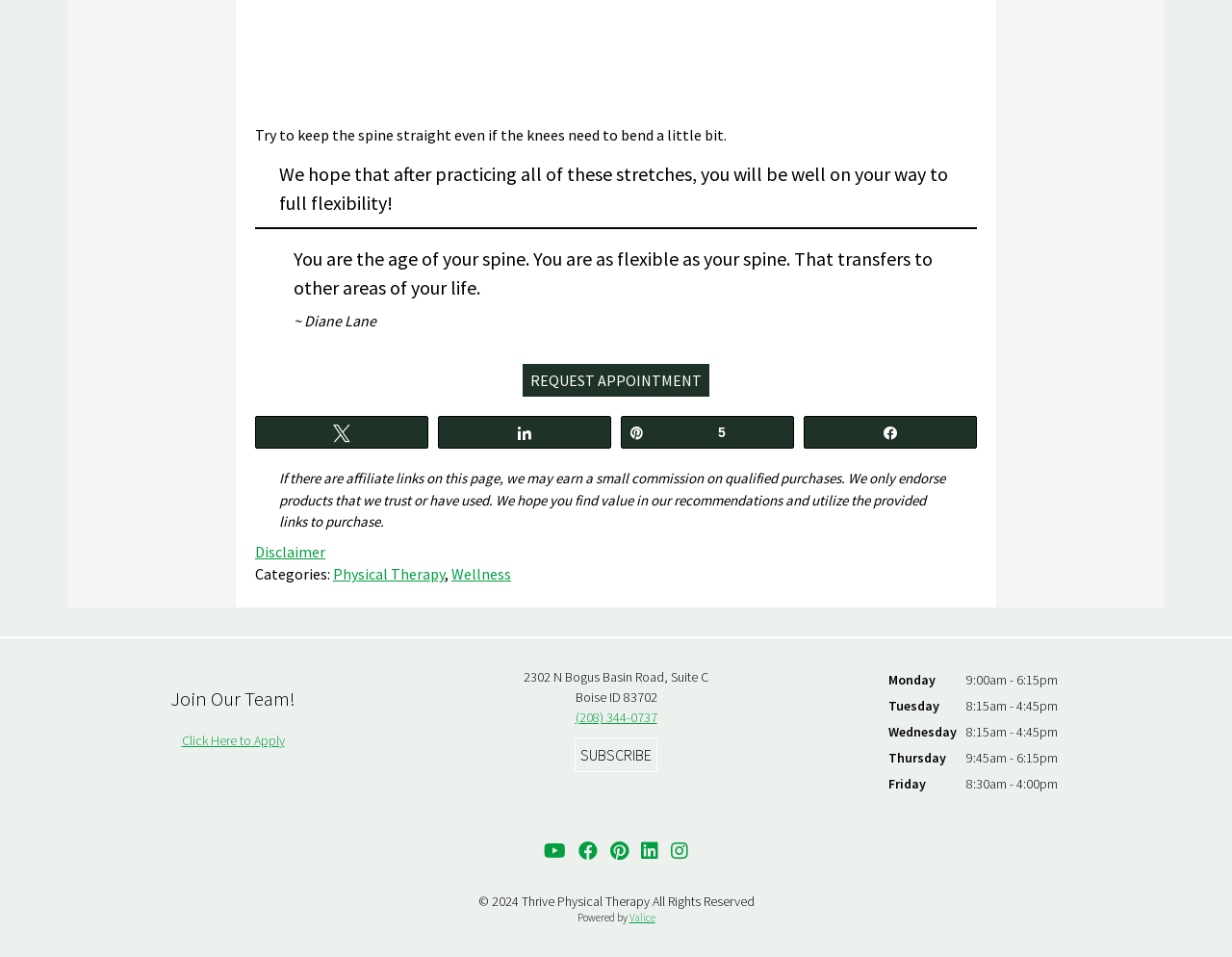Please answer the following question using a single word or phrase: 
What is the address of the clinic?

2302 N Bogus Basin Road, Suite C, Boise ID 83702